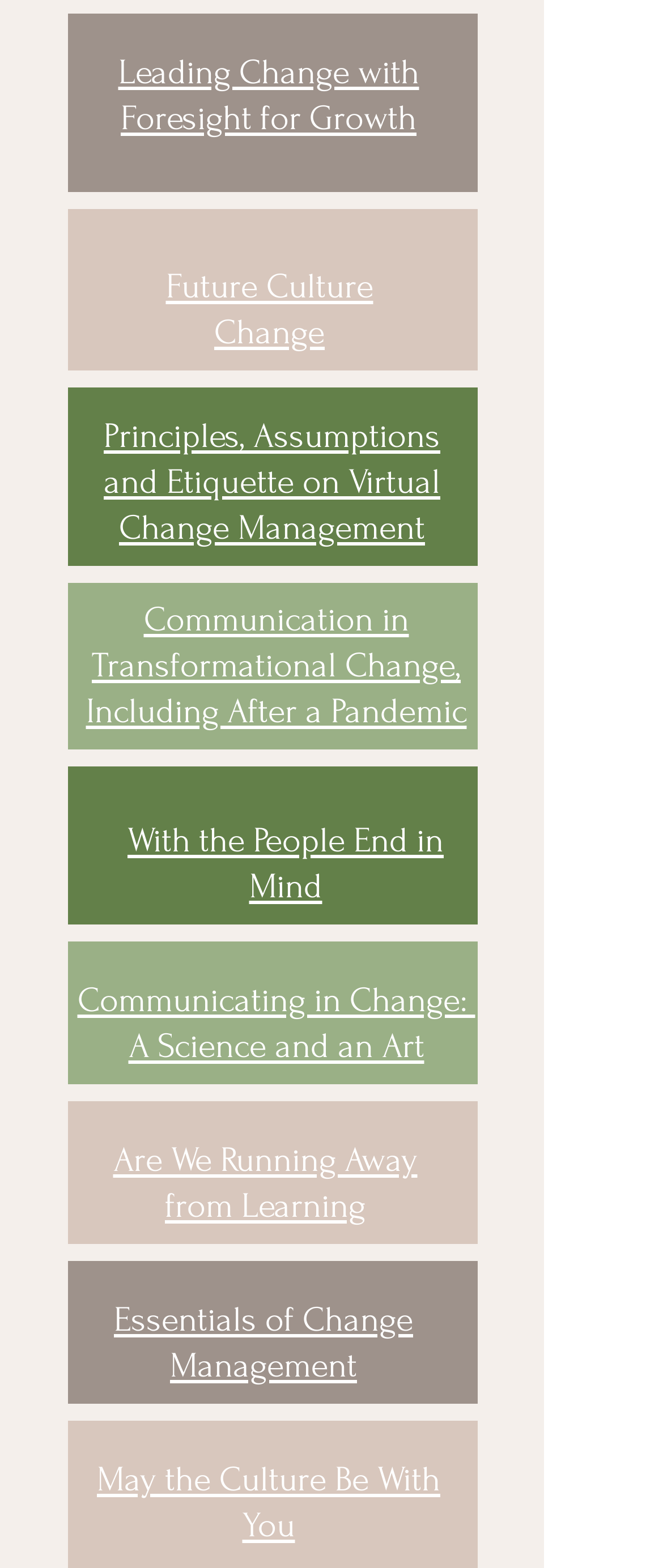Bounding box coordinates are specified in the format (top-left x, top-left y, bottom-right x, bottom-right y). All values are floating point numbers bounded between 0 and 1. Please provide the bounding box coordinate of the region this sentence describes: Future Culture Change

[0.25, 0.167, 0.563, 0.226]